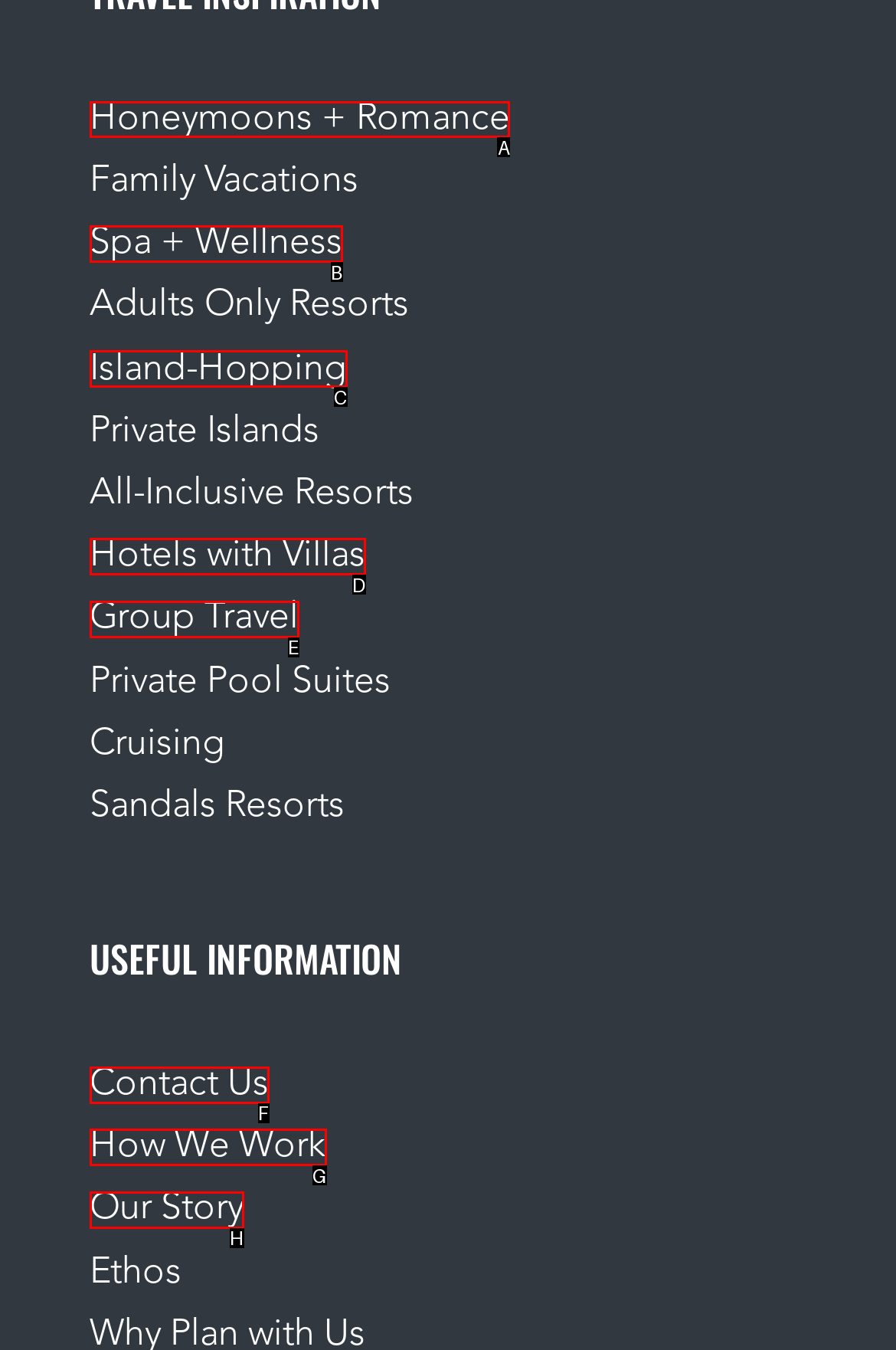Determine the letter of the element you should click to carry out the task: Explore Honeymoons + Romance
Answer with the letter from the given choices.

A